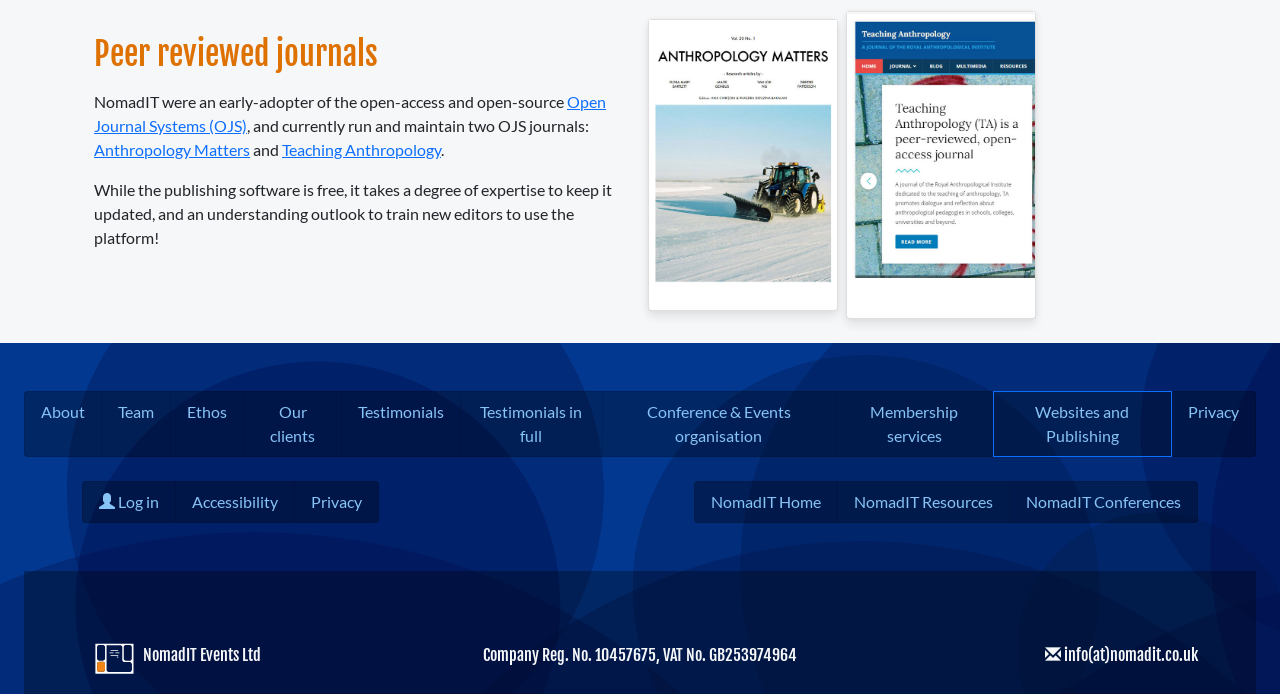What is the name of the open-source journal system?
Ensure your answer is thorough and detailed.

The answer can be found in the StaticText element with the text 'NomadIT were an early-adopter of the open-access and open-source' which is followed by a link element with the text 'Open Journal Systems (OJS)'. This suggests that NomadIT uses Open Journal Systems (OJS) as their open-source journal system.